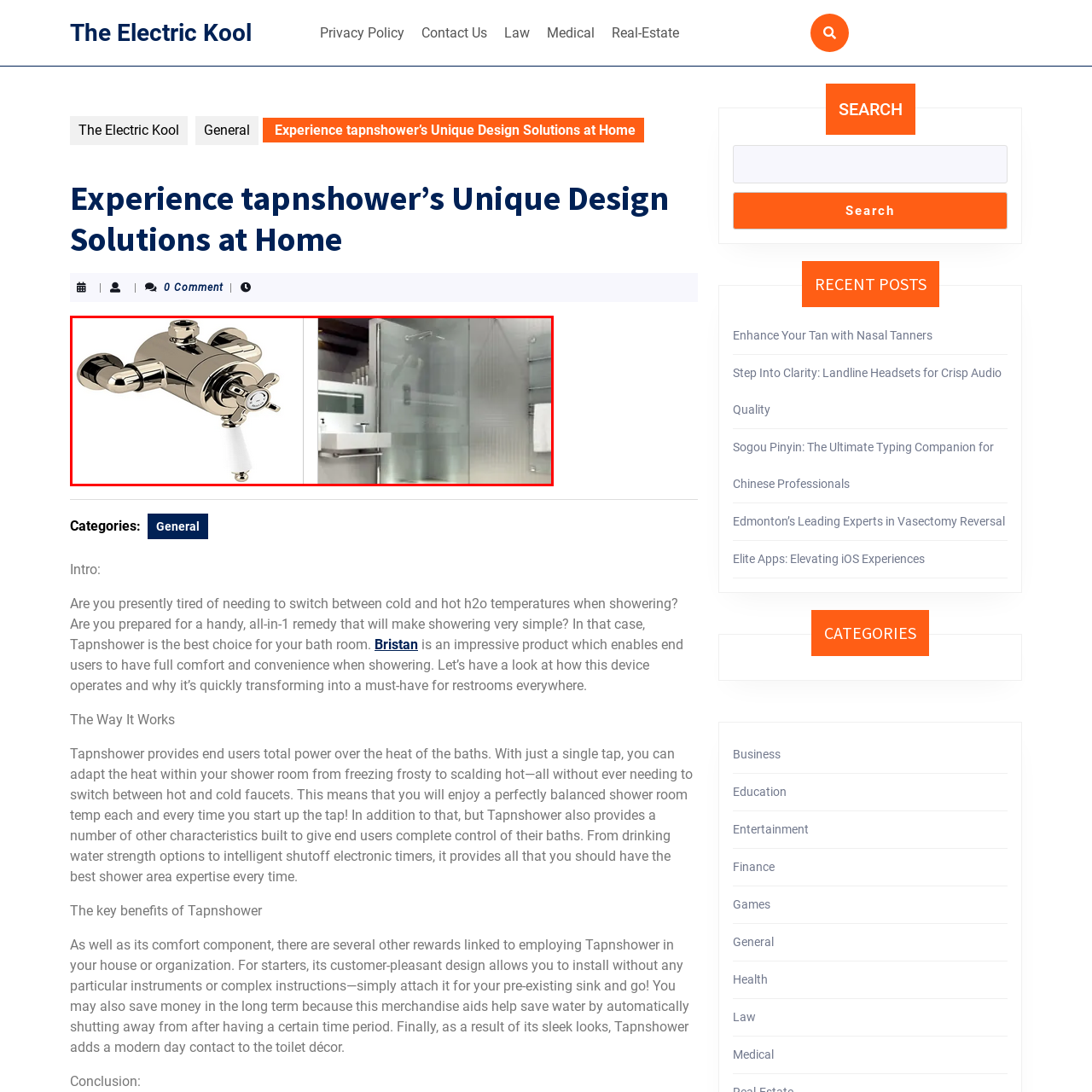What does the Tapnshower system add to bathroom decor? Analyze the image within the red bounding box and give a one-word or short-phrase response.

A stylish touch